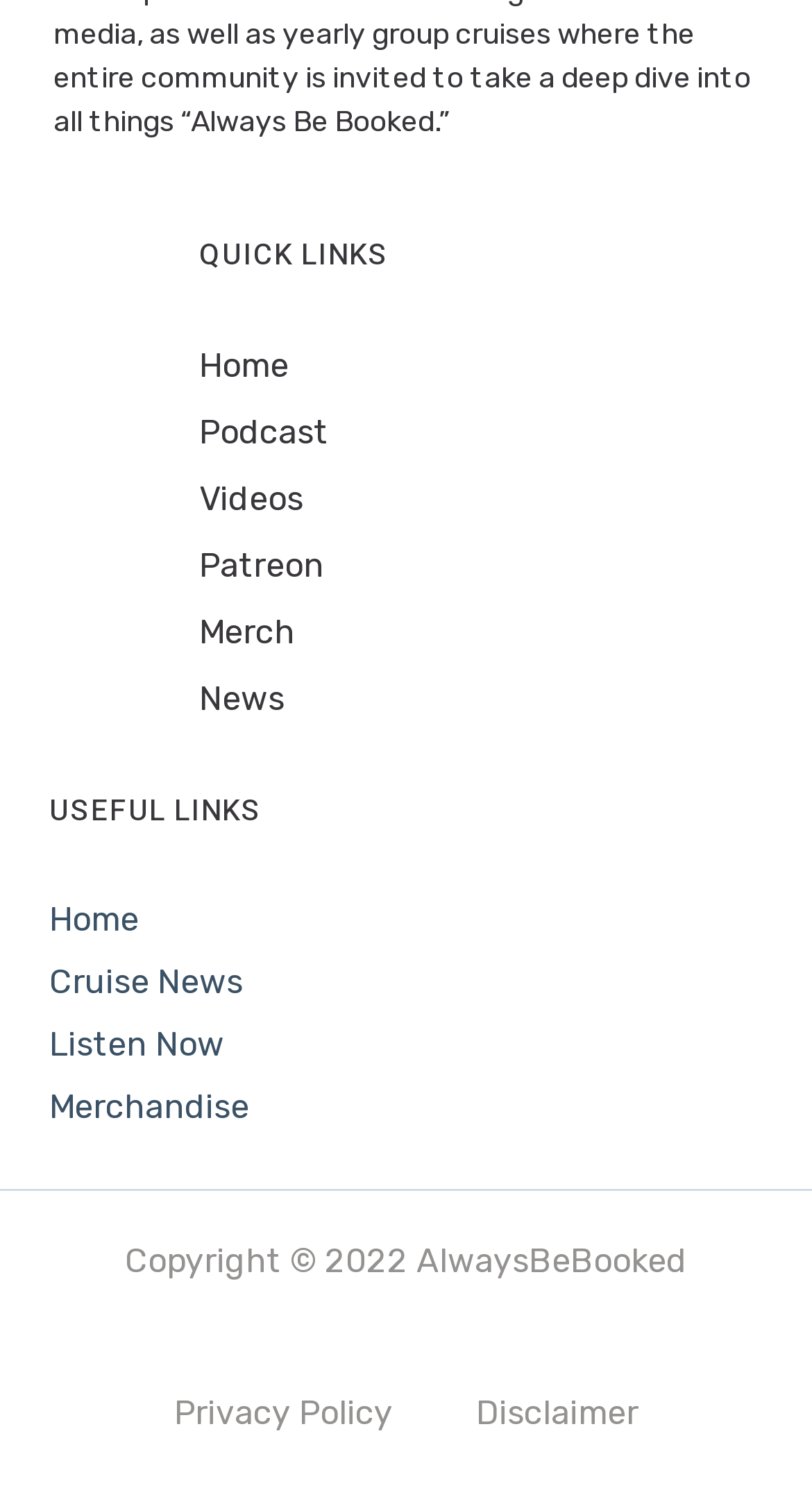What is the second useful link?
Please give a well-detailed answer to the question.

The second useful link is 'Privacy Policy' because it is the first link under the 'USEFUL LINKS' heading, with a bounding box coordinate of [0.163, 0.923, 0.535, 0.965] which indicates its position at the top of the useful links section.